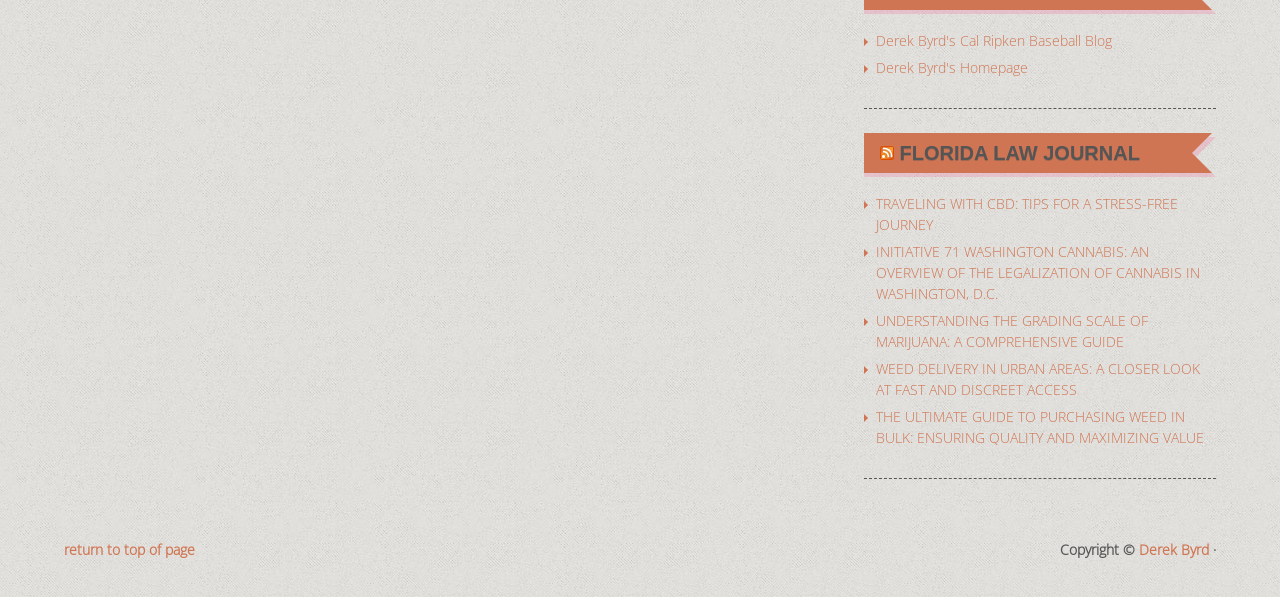What is the name of the blog? Examine the screenshot and reply using just one word or a brief phrase.

Derek Byrd's Cal Ripken Baseball Blog